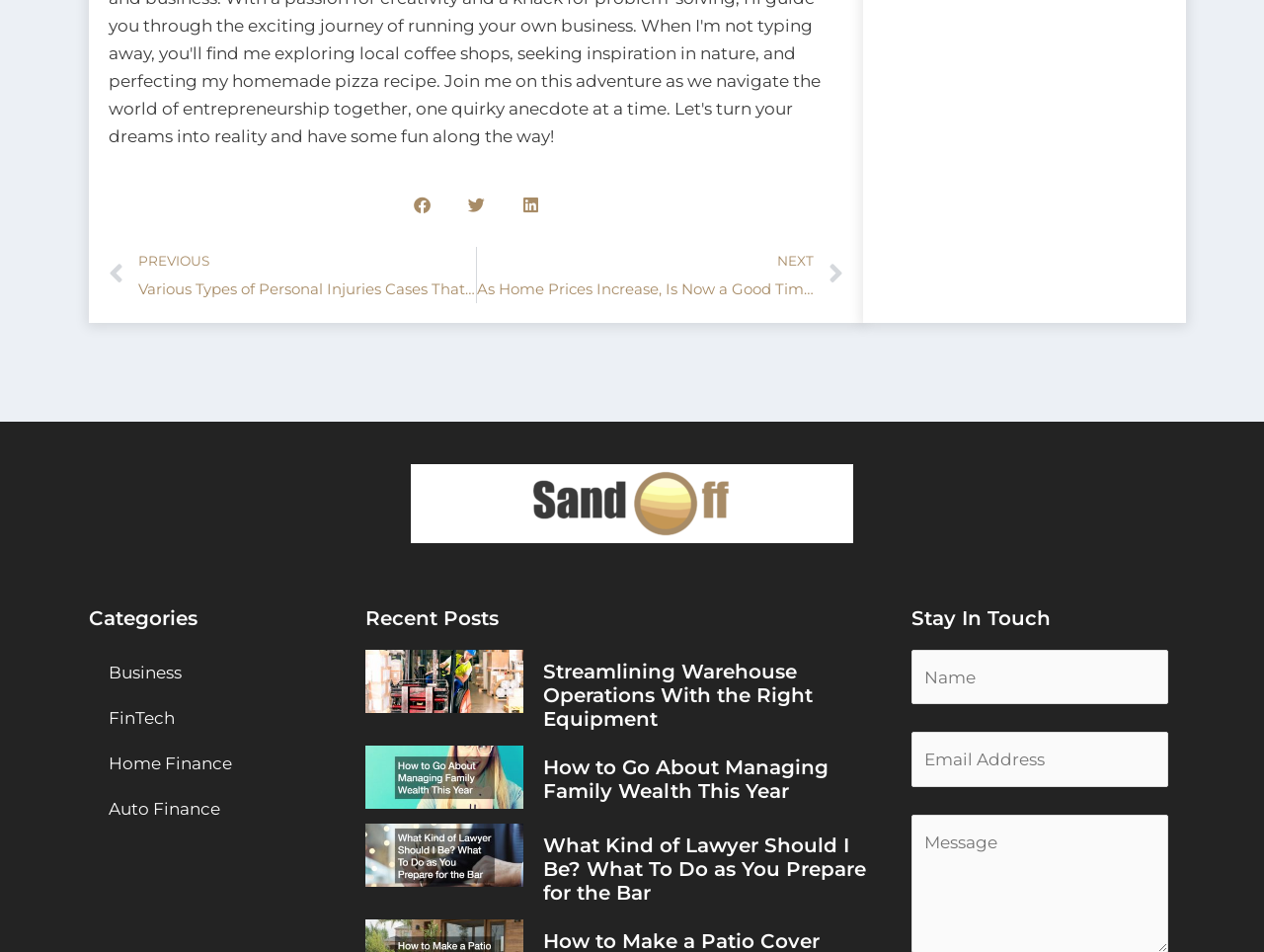What is the purpose of the 'Stay In Touch' section?
Give a one-word or short phrase answer based on the image.

To subscribe to a newsletter